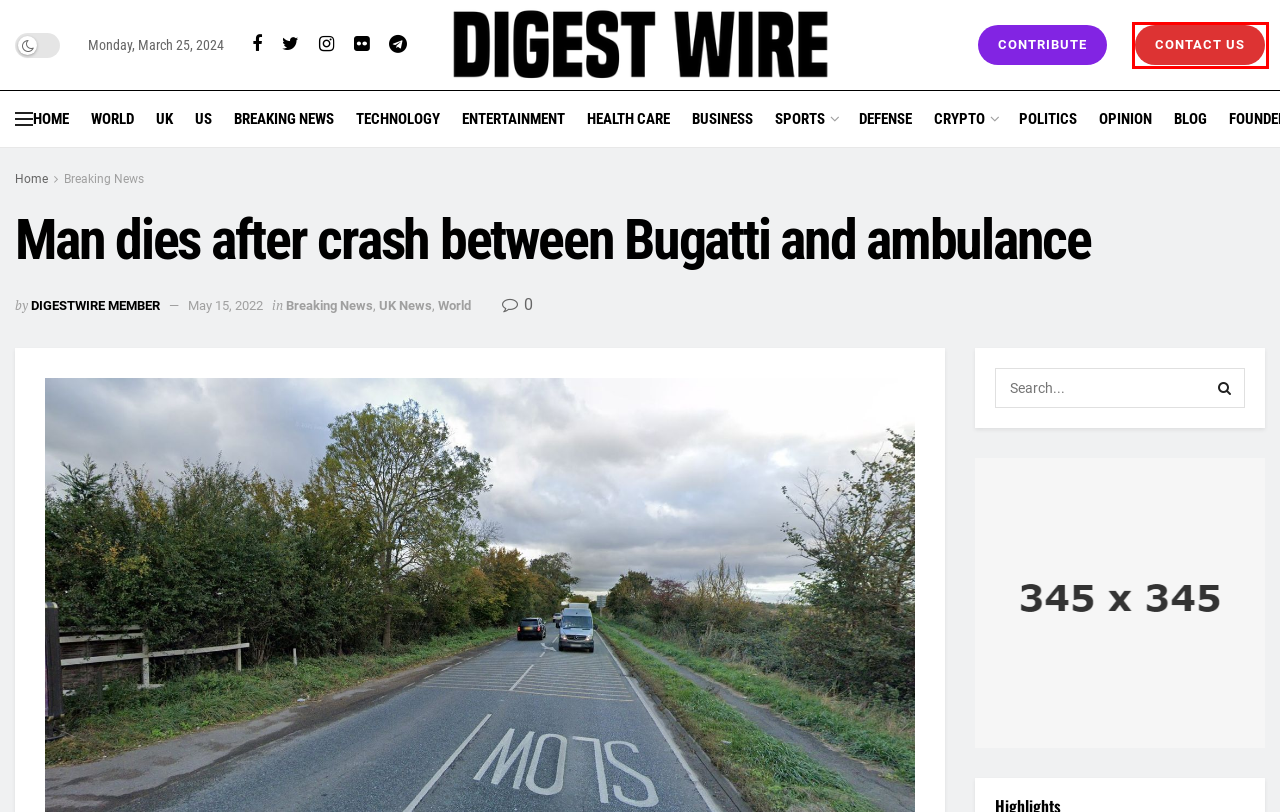You are looking at a webpage screenshot with a red bounding box around an element. Pick the description that best matches the new webpage after interacting with the element in the red bounding box. The possible descriptions are:
A. Defense – DIGEST WIRE
B. Contact – DIGEST WIRE
C. Business – DIGEST WIRE
D. Health Care – DIGEST WIRE
E. Contribute! – DIGEST WIRE
F. World – DIGEST WIRE
G. Breaking News – DIGEST WIRE
H. UK News – DIGEST WIRE

B